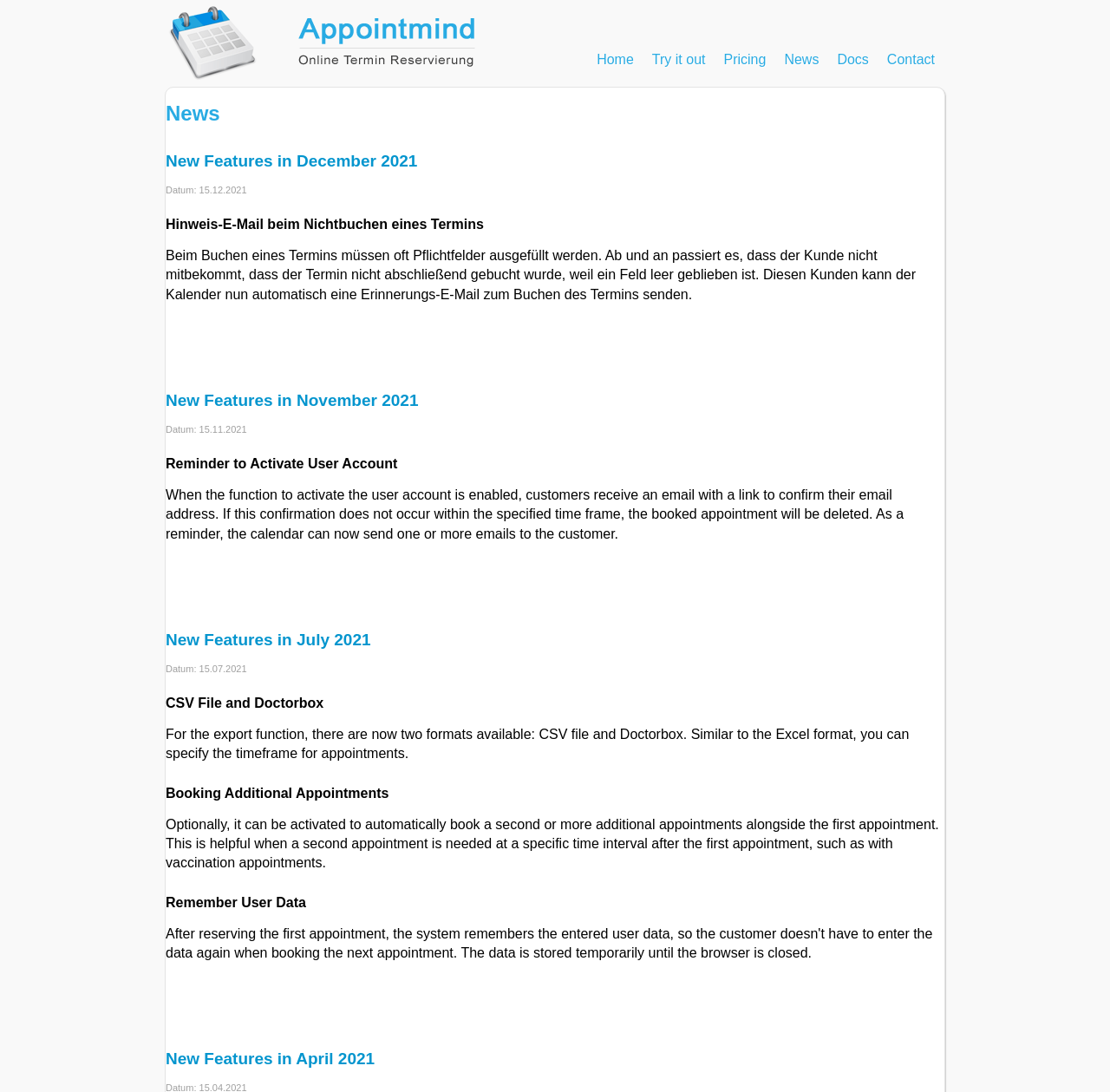Find the bounding box coordinates of the UI element according to this description: "Try it out".

[0.581, 0.044, 0.642, 0.064]